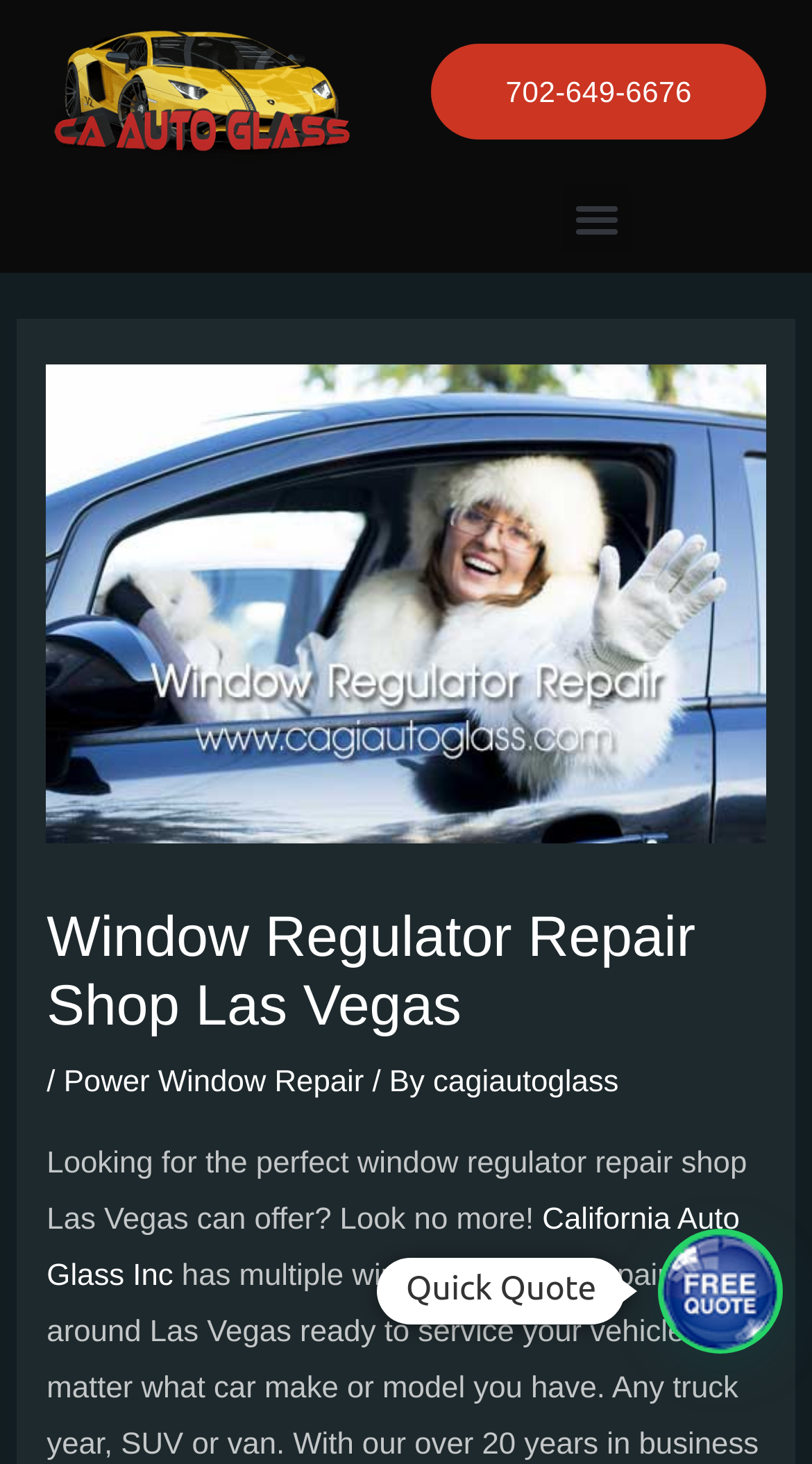What is the phone number of the window regulator repair shop?
Please provide a comprehensive and detailed answer to the question.

I found the phone number by looking at the link element with the text '702-649-6676' located at the top right corner of the webpage.